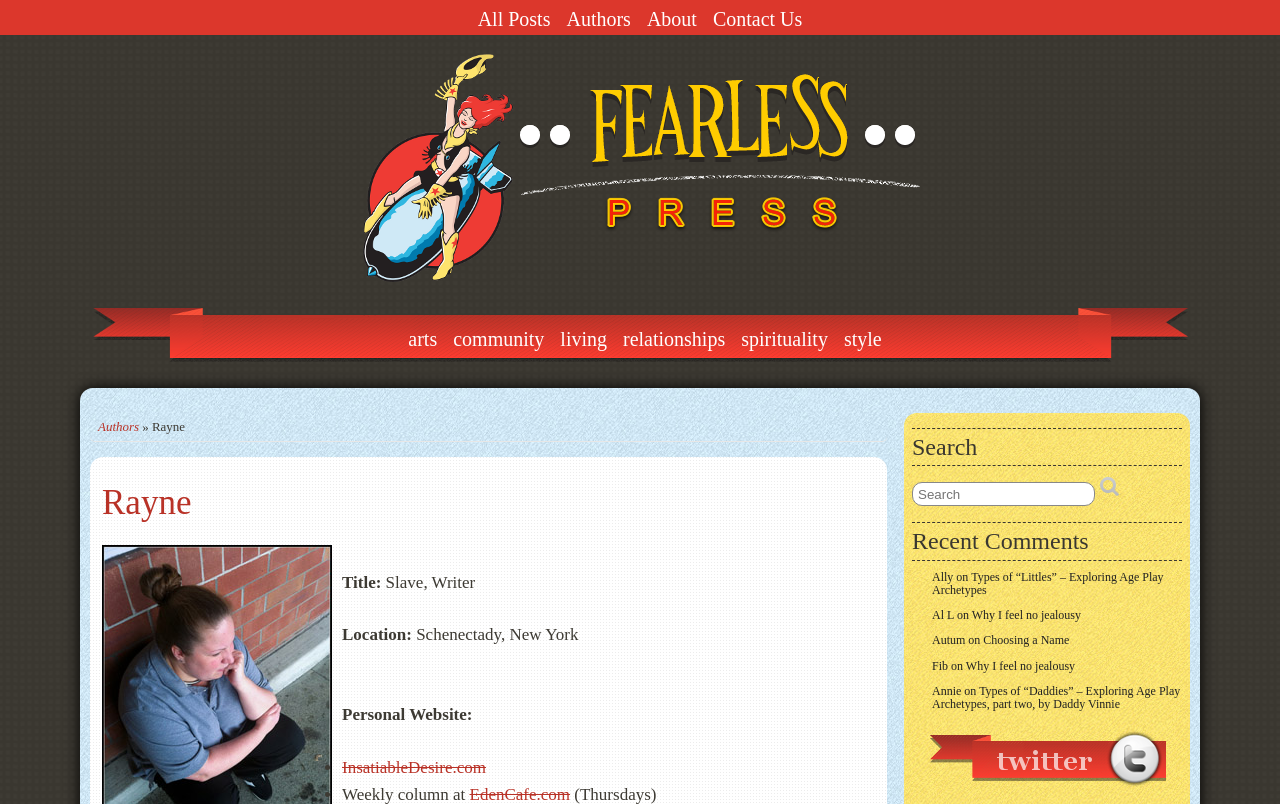Please use the details from the image to answer the following question comprehensively:
What is the name of the website?

The name of the website can be determined by looking at the root element, which is 'Rayne – Fearless Press' and has a focused attribute set to true. This suggests that the website's title is 'Rayne – Fearless Press'.